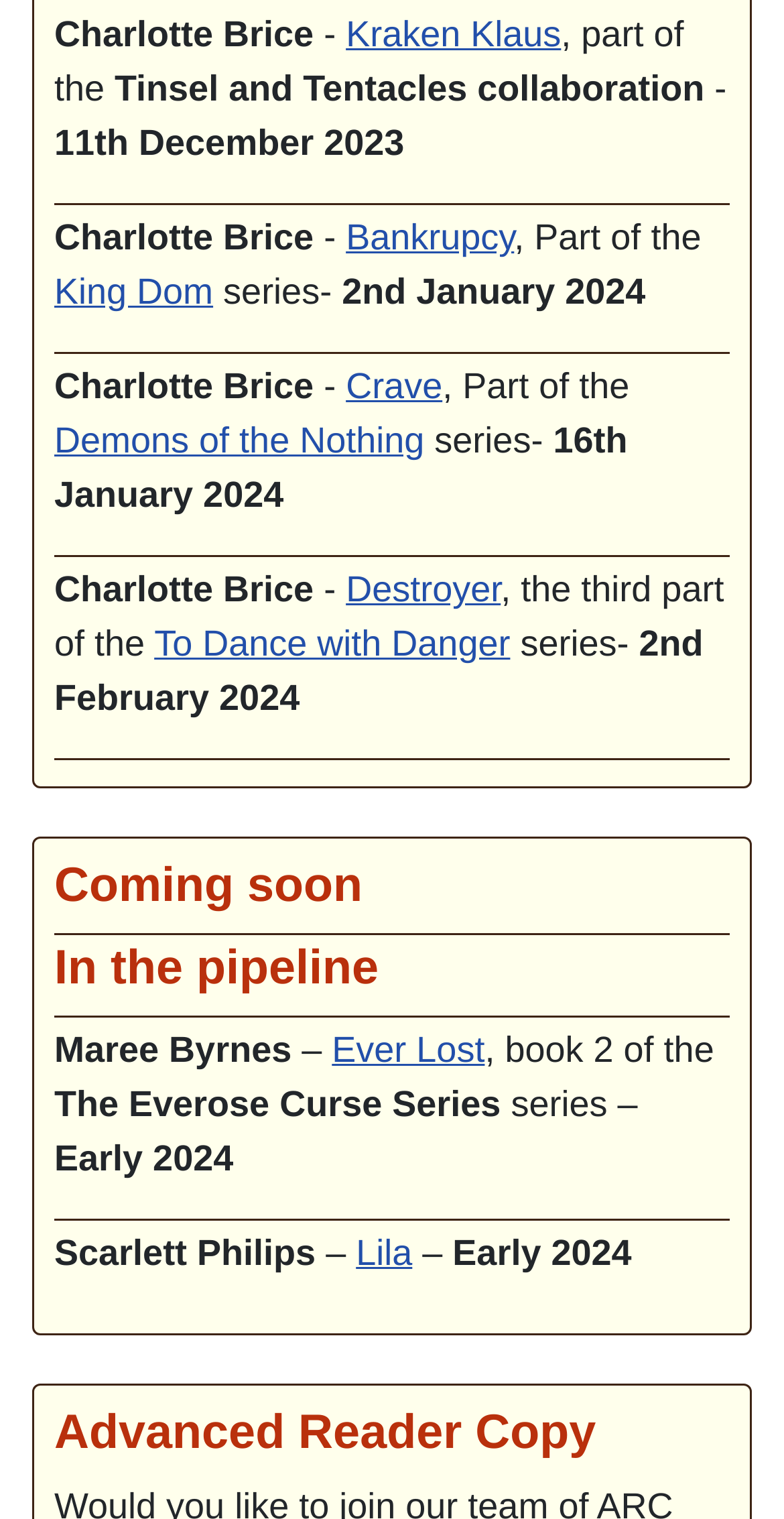Pinpoint the bounding box coordinates of the element you need to click to execute the following instruction: "Read about Demons of the Nothing". The bounding box should be represented by four float numbers between 0 and 1, in the format [left, top, right, bottom].

[0.069, 0.277, 0.541, 0.303]